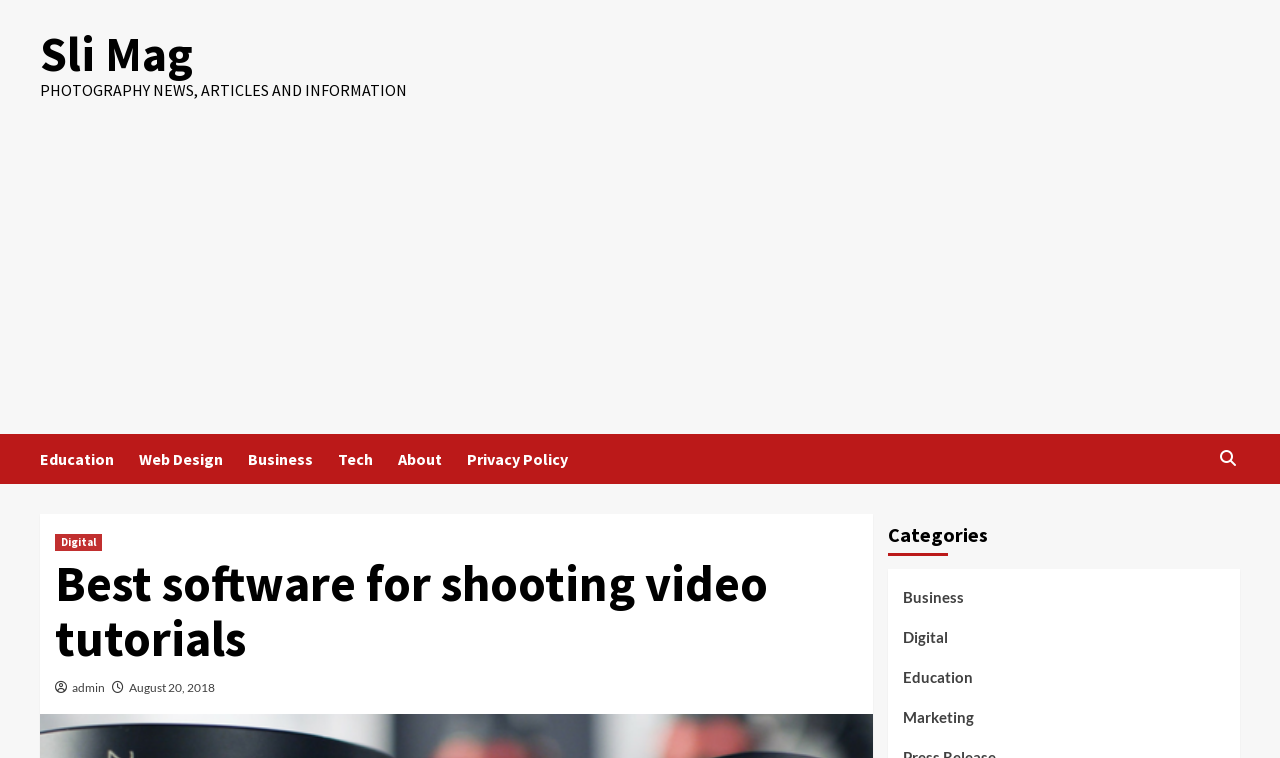Please determine the bounding box coordinates, formatted as (top-left x, top-left y, bottom-right x, bottom-right y), with all values as floating point numbers between 0 and 1. Identify the bounding box of the region described as: Marketing

[0.705, 0.93, 0.761, 0.981]